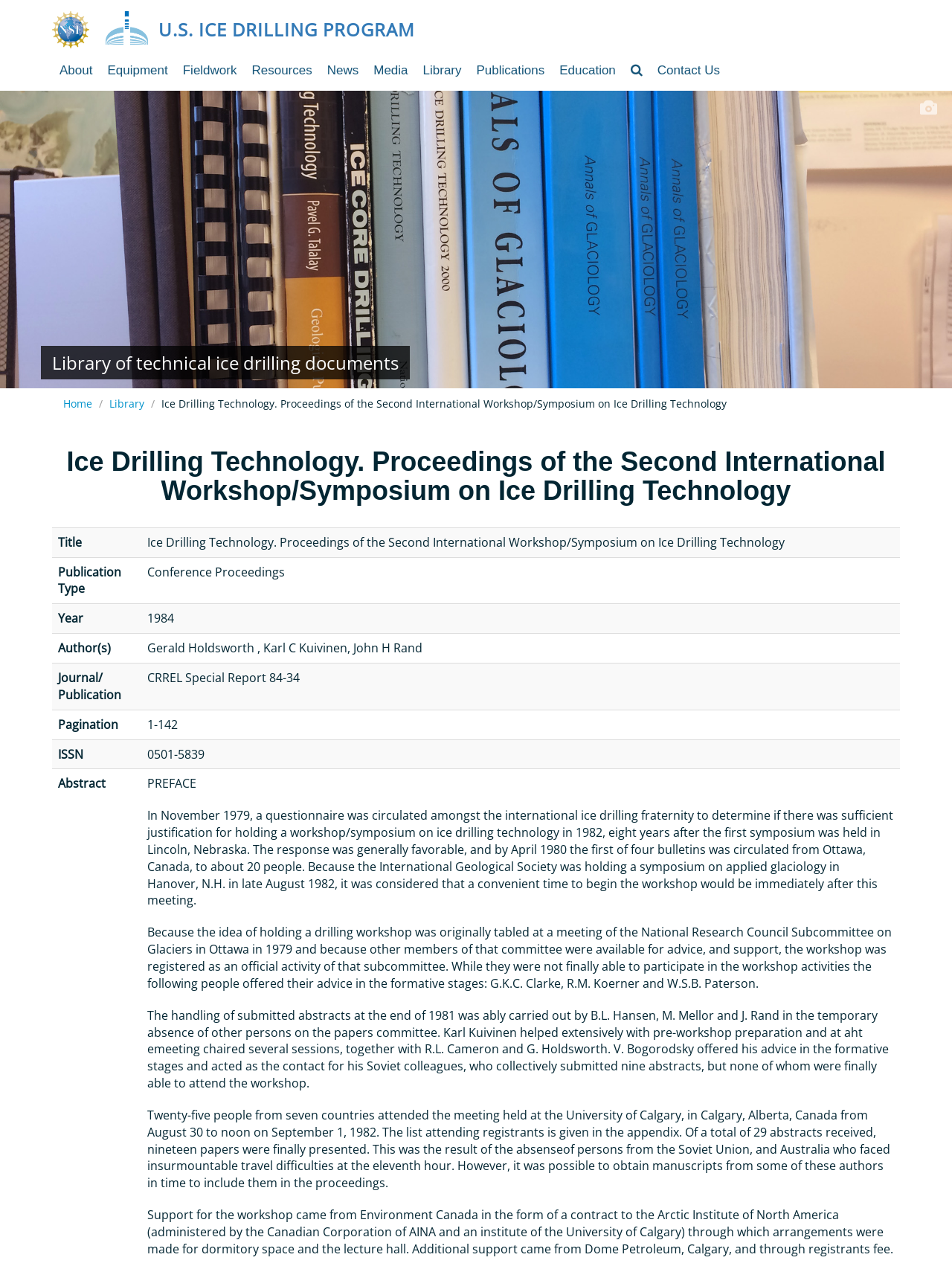Using the element description Fieldwork, predict the bounding box coordinates for the UI element. Provide the coordinates in (top-left x, top-left y, bottom-right x, bottom-right y) format with values ranging from 0 to 1.

[0.184, 0.04, 0.257, 0.07]